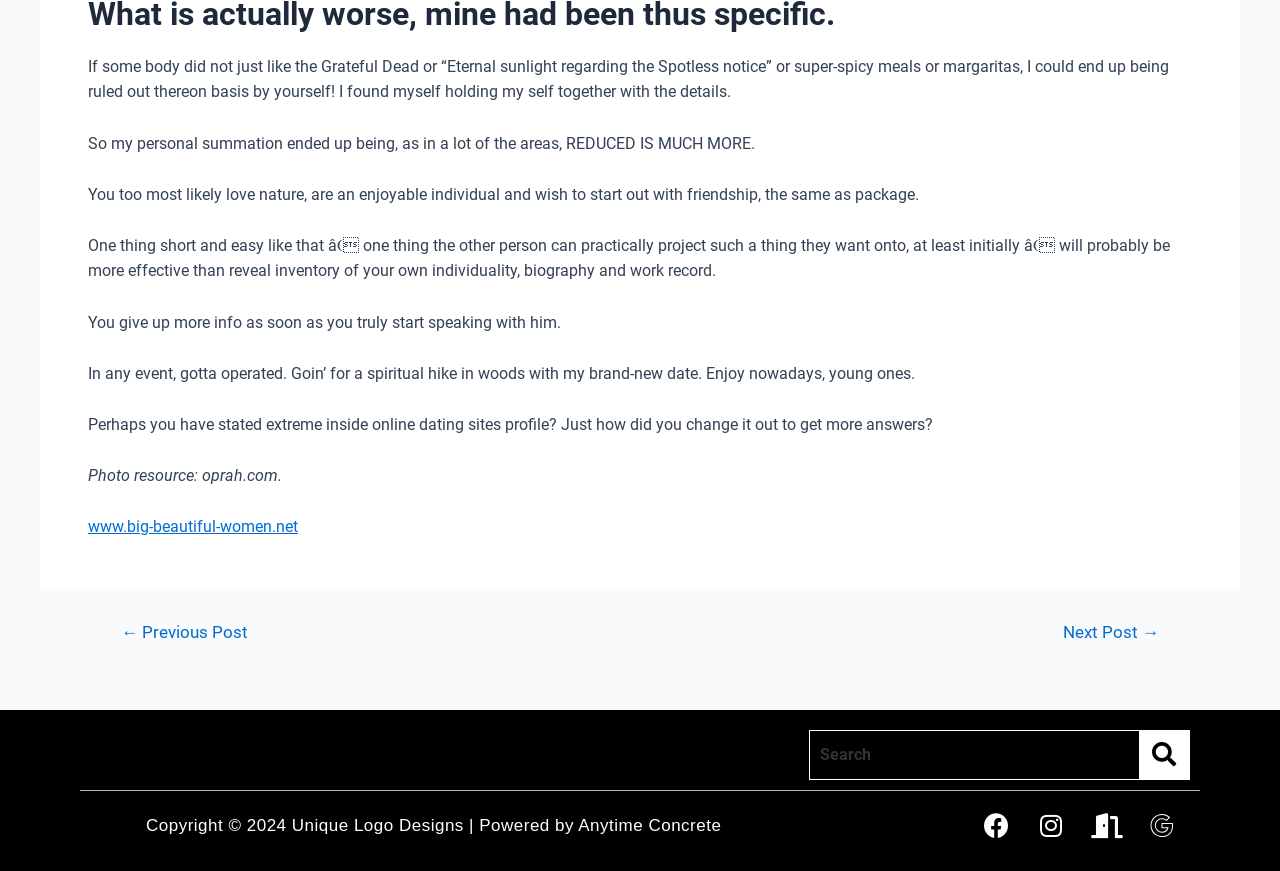Identify the bounding box coordinates of the region I need to click to complete this instruction: "Click the 'Next Post →' link".

[0.81, 0.716, 0.926, 0.736]